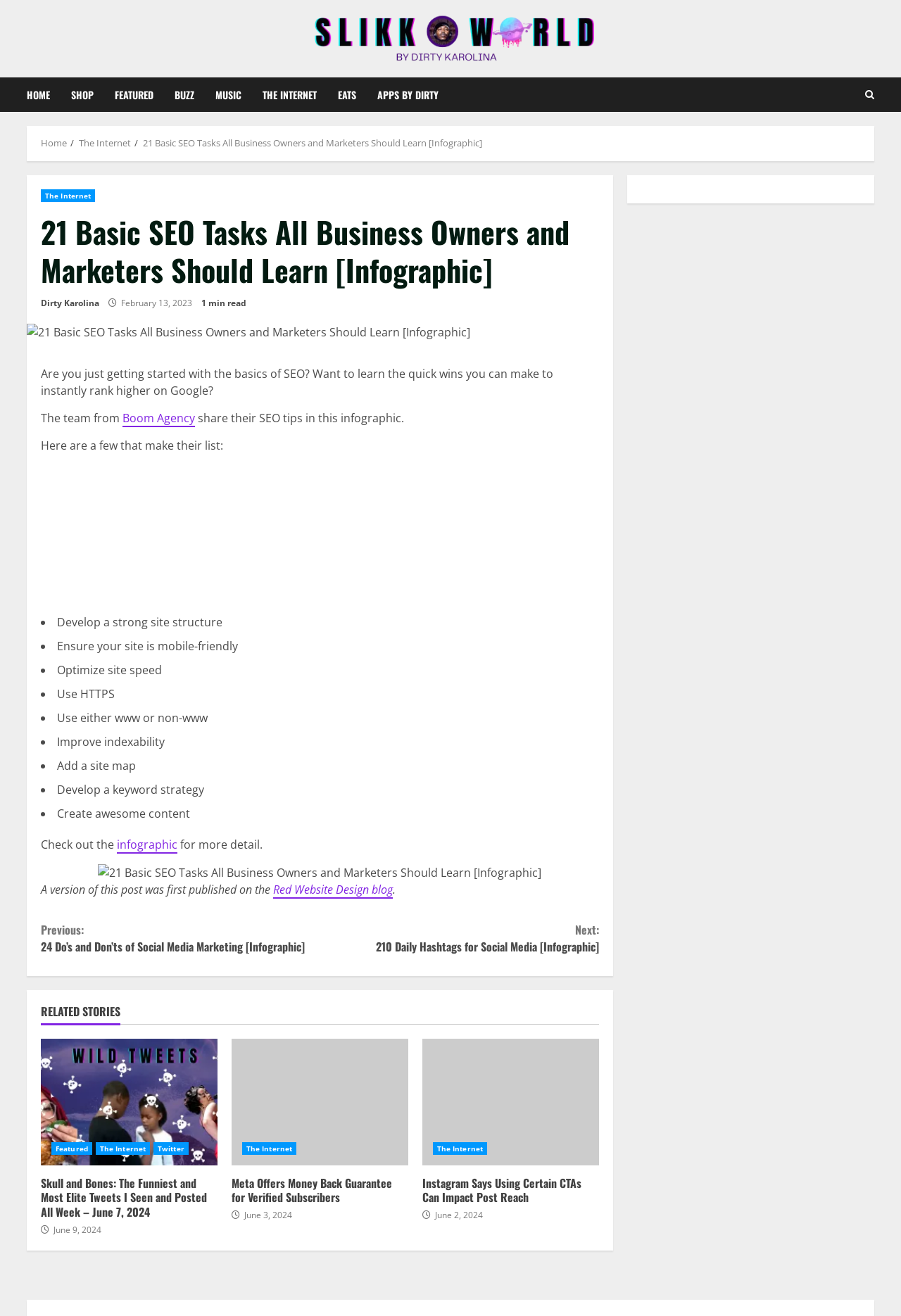Kindly determine the bounding box coordinates for the clickable area to achieve the given instruction: "Click on the 'HOME' link".

[0.03, 0.059, 0.067, 0.085]